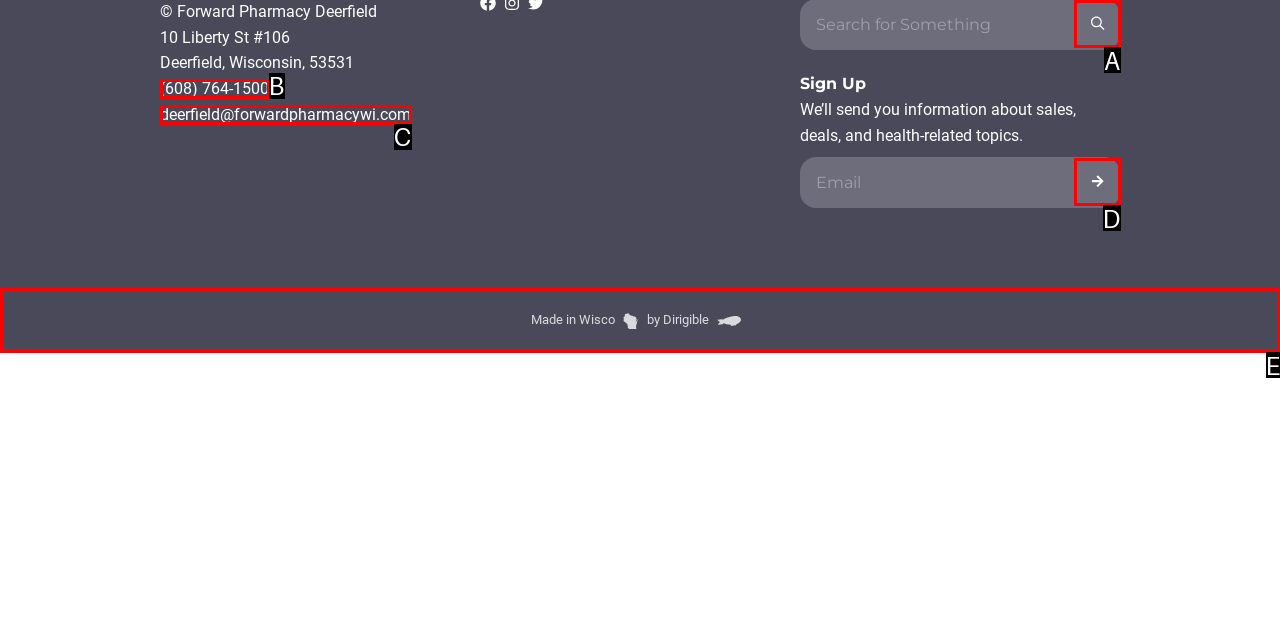Select the option that aligns with the description: mediamonkey gold lifetime license key
Respond with the letter of the correct choice from the given options.

None